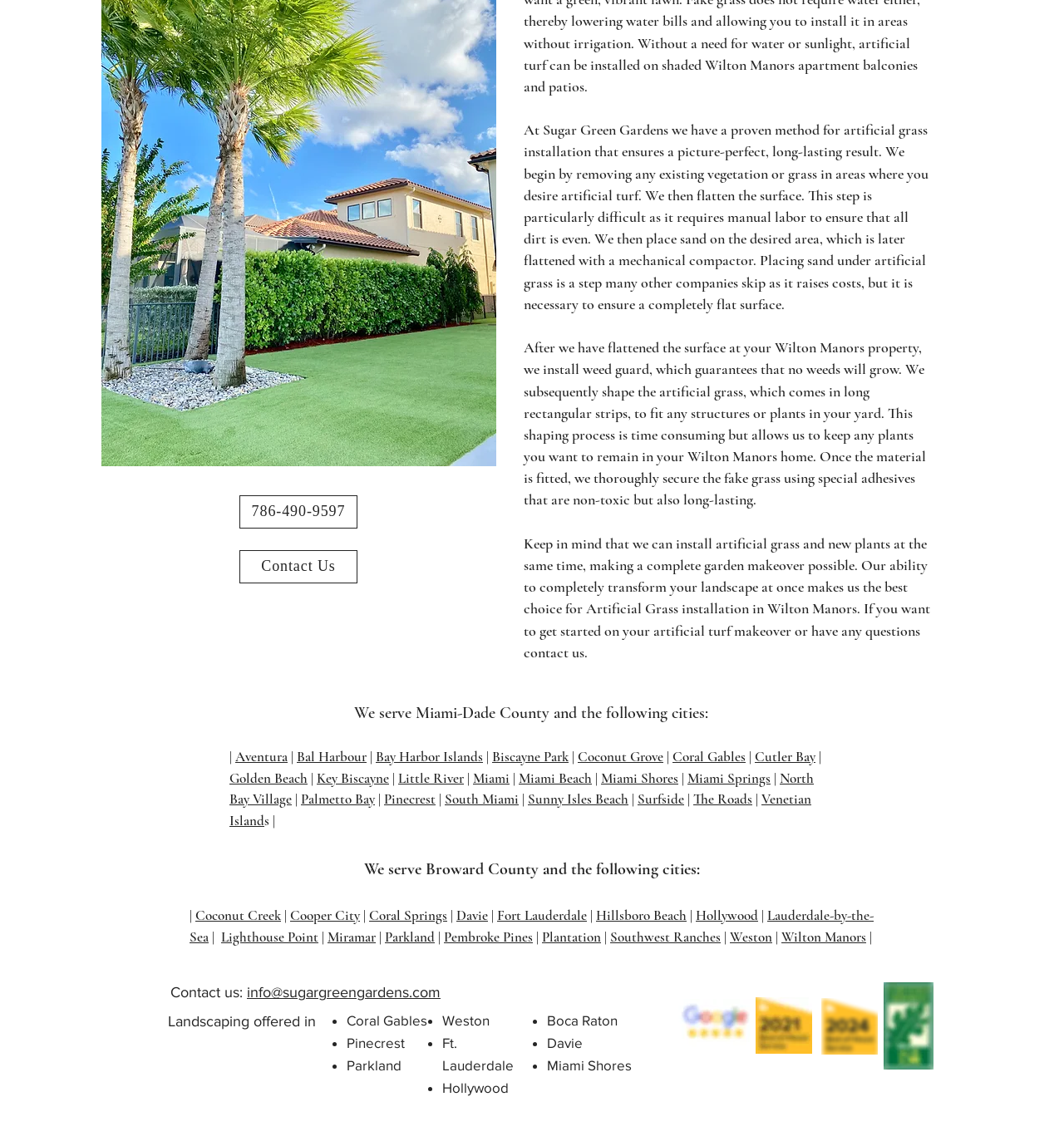Bounding box coordinates are specified in the format (top-left x, top-left y, bottom-right x, bottom-right y). All values are floating point numbers bounded between 0 and 1. Please provide the bounding box coordinate of the region this sentence describes: info@sugargreengardens.com

[0.232, 0.862, 0.414, 0.877]